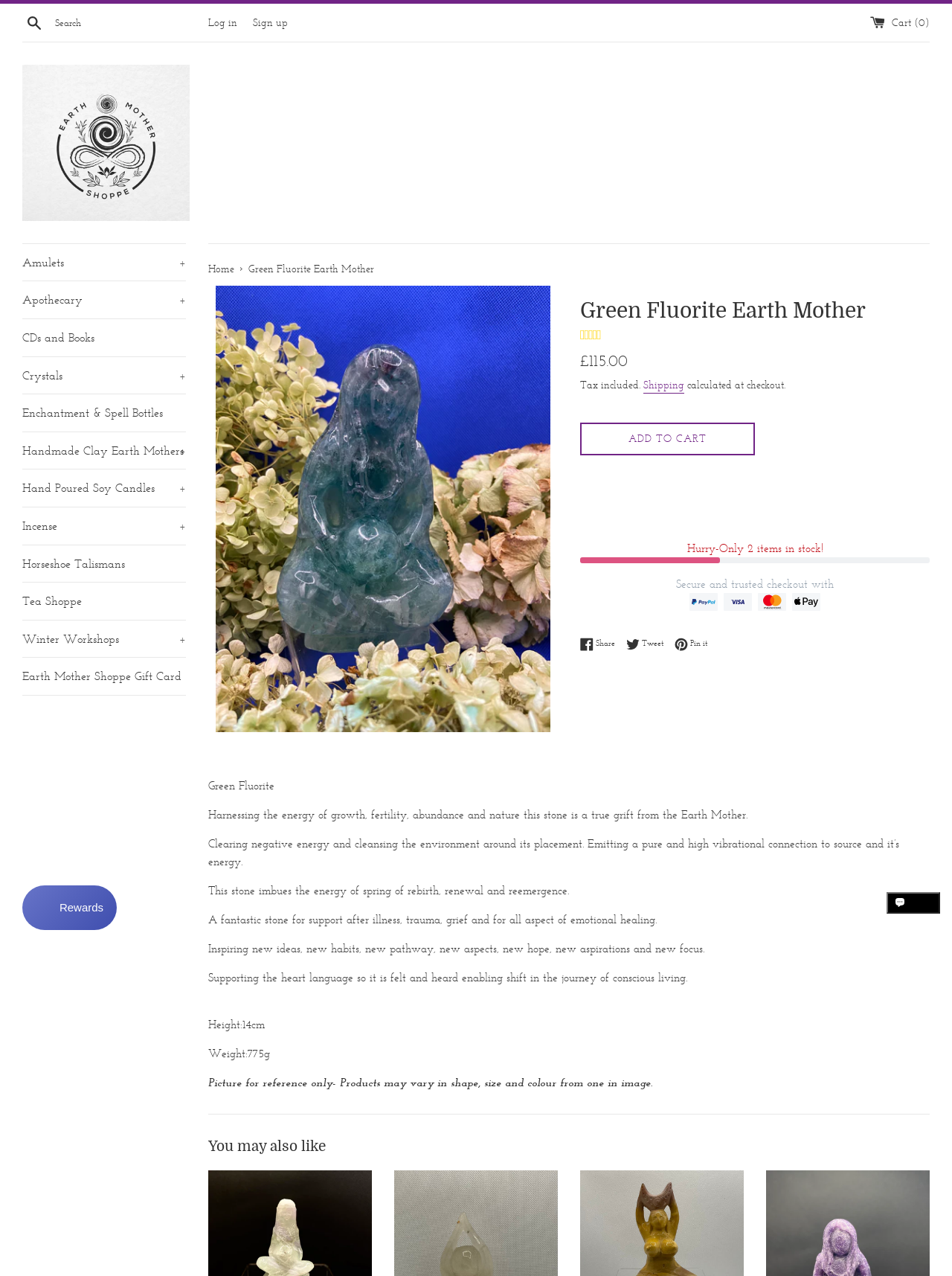Locate the bounding box coordinates of the element that should be clicked to fulfill the instruction: "Share on Facebook".

[0.609, 0.499, 0.654, 0.51]